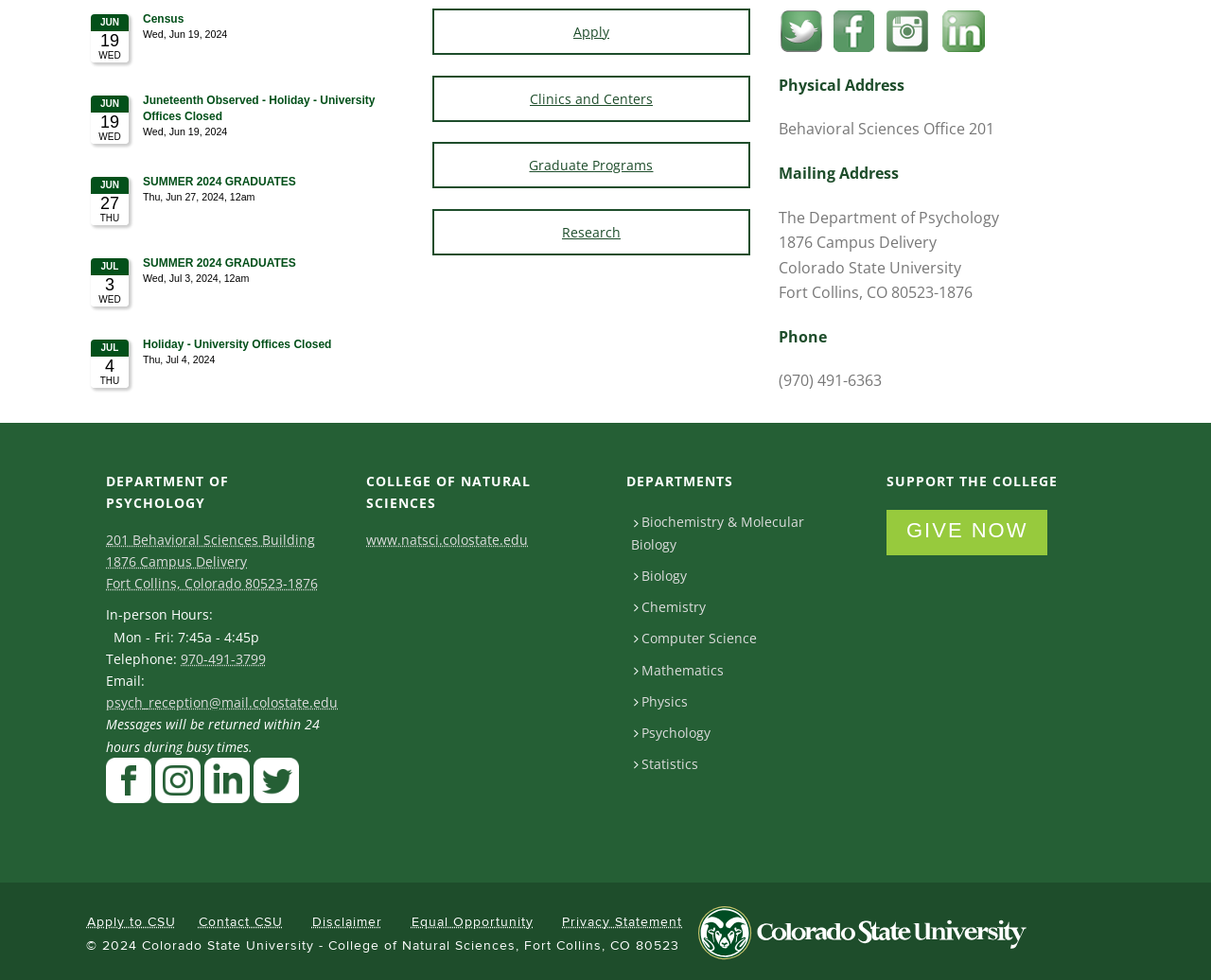What is the mailing address of the department?
Please craft a detailed and exhaustive response to the question.

I found the mailing address by looking at the 'Mailing Address' section on the webpage, which is located at the top-right corner. The address is 'The Department of Psychology, 1876 Campus Delivery, Fort Collins, CO 80523-1876'.